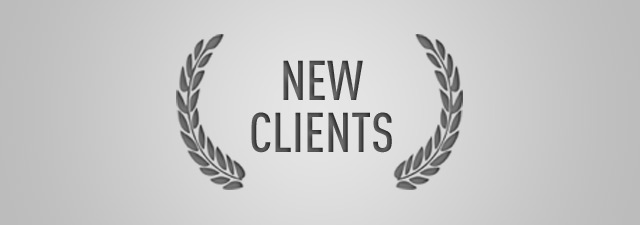Generate an elaborate description of what you see in the image.

The image features a minimalist design displaying the phrase "NEW CLIENTS" prominently in bold, capitalized letters. Surrounding the text are elegant laurel leaf graphics, which are often associated with victory and achievement. The background is a soft gradient that transitions from light gray to white, enhancing the modern and professional aesthetic of the image. This visual suggests a focus on professional growth and success, perhaps in a business context where attracting new clients is celebrated and emphasized.